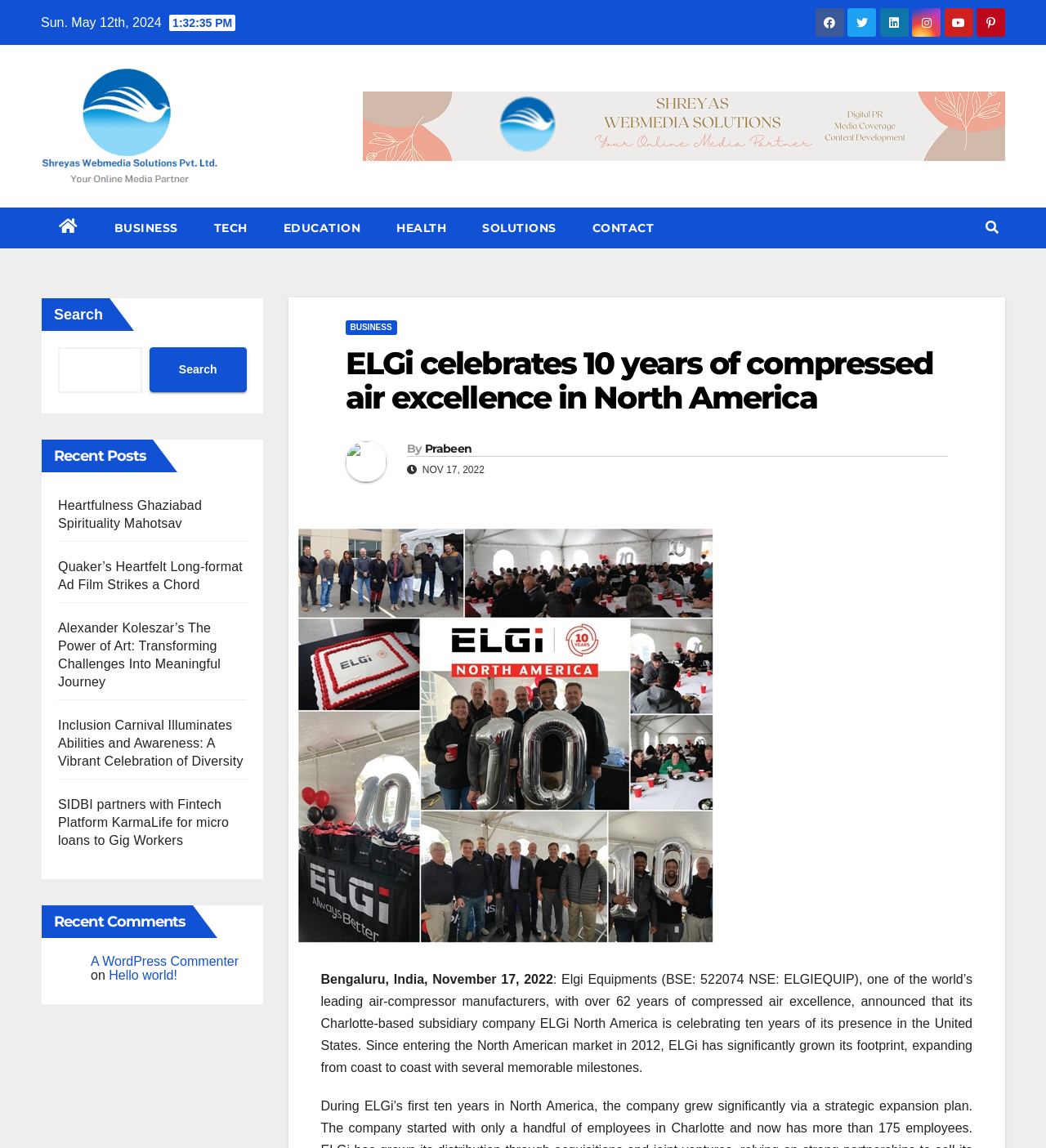Please identify the bounding box coordinates of the element that needs to be clicked to perform the following instruction: "Search for something".

[0.055, 0.302, 0.136, 0.342]